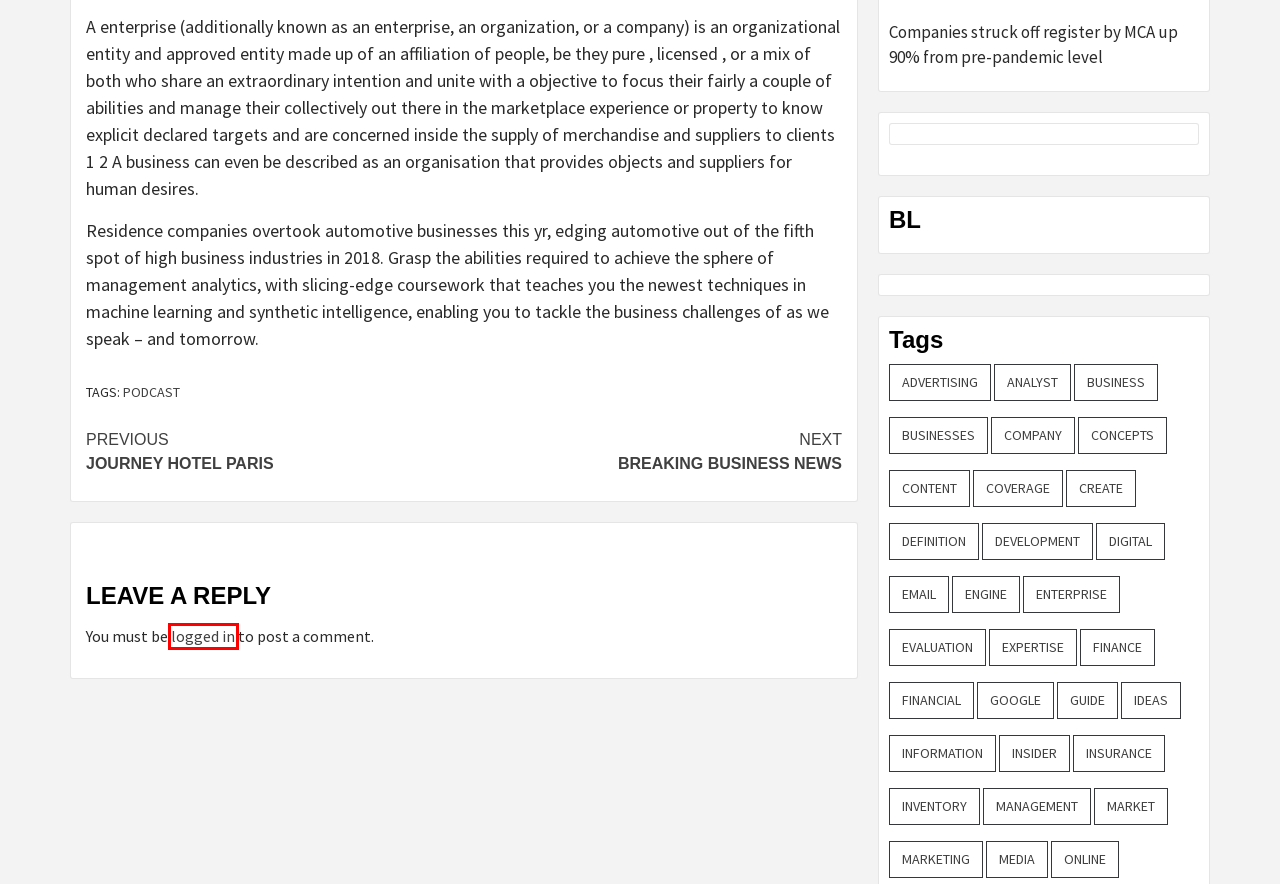Review the screenshot of a webpage which includes a red bounding box around an element. Select the description that best fits the new webpage once the element in the bounding box is clicked. Here are the candidates:
A. financial – Robert Deniro Online
B. insider – Robert Deniro Online
C. Breaking Business News – Robert Deniro Online
D. insurance – Robert Deniro Online
E. management – Robert Deniro Online
F. engine – Robert Deniro Online
G. concepts – Robert Deniro Online
H. Log In ‹ Robert Deniro Online — WordPress

H